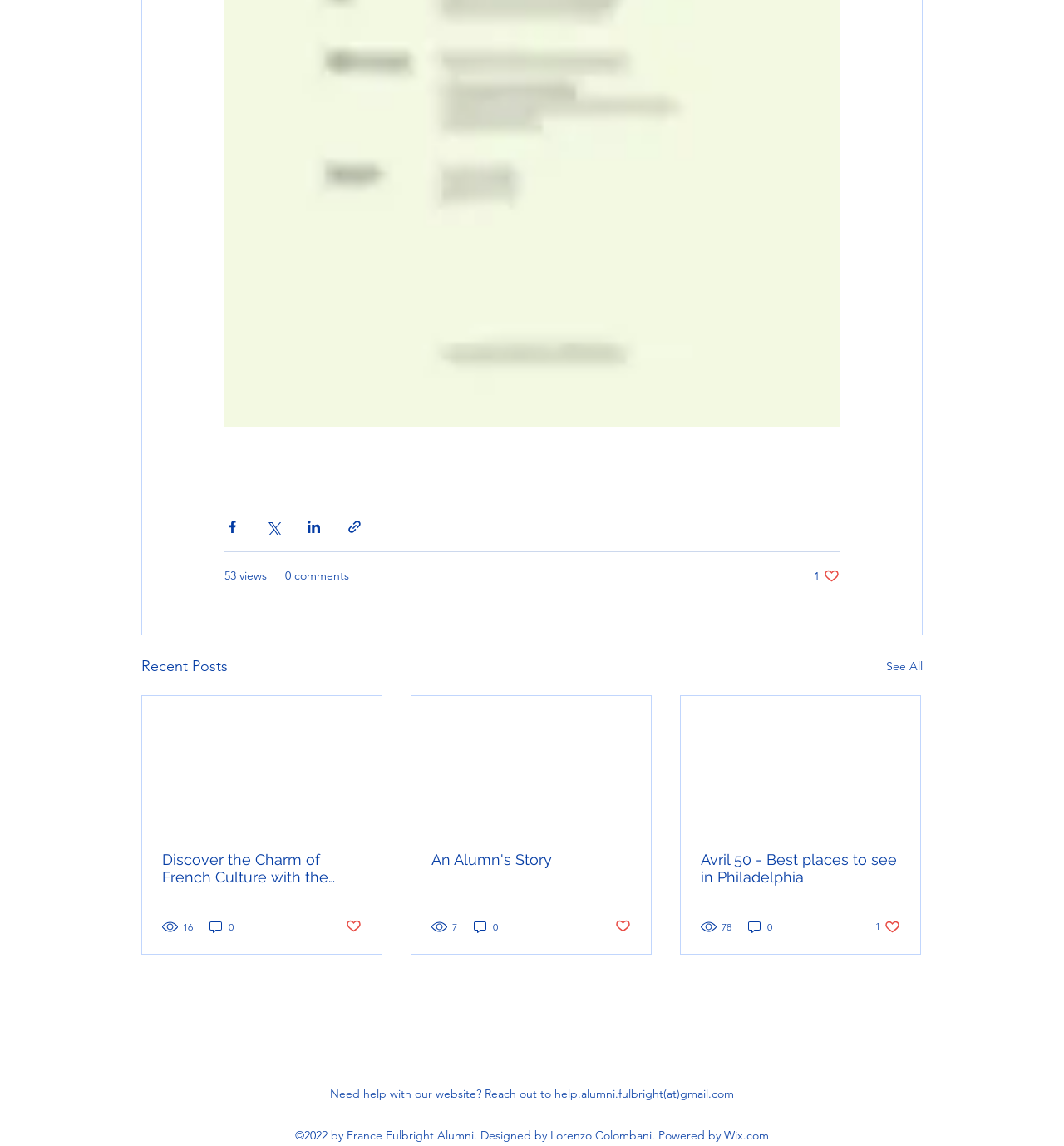How many comments does the third post have?
Using the information from the image, answer the question thoroughly.

The third post has 0 comments, as indicated by the link element with the text '0 comments' below the post. This suggests that no users have commented on this particular post.